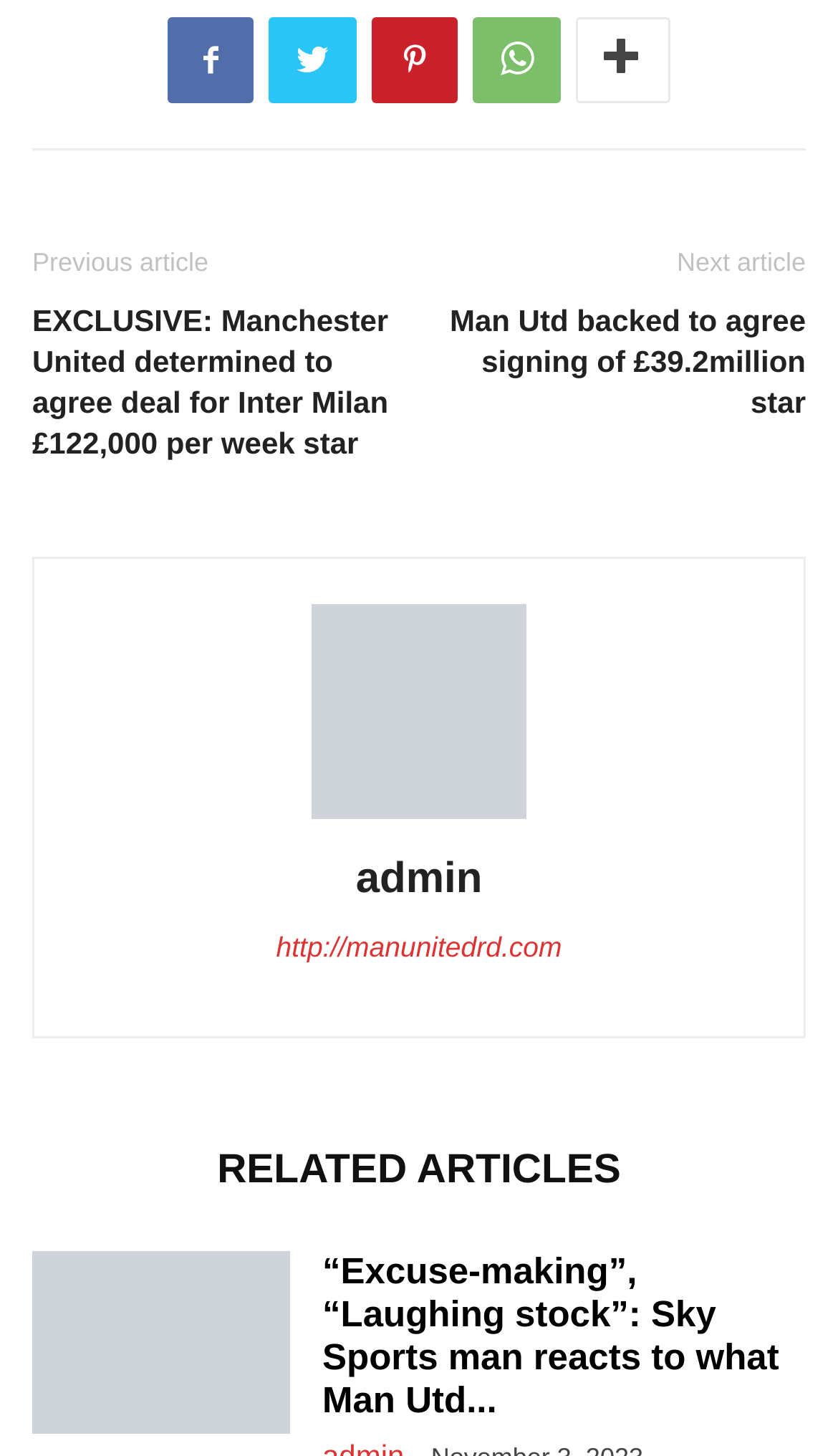Analyze the image and give a detailed response to the question:
What is the purpose of the links at the top?

I observed the links at the top of the webpage, which are represented by icons, and inferred that they are social media links, allowing users to share the article or connect with the website on social media platforms.